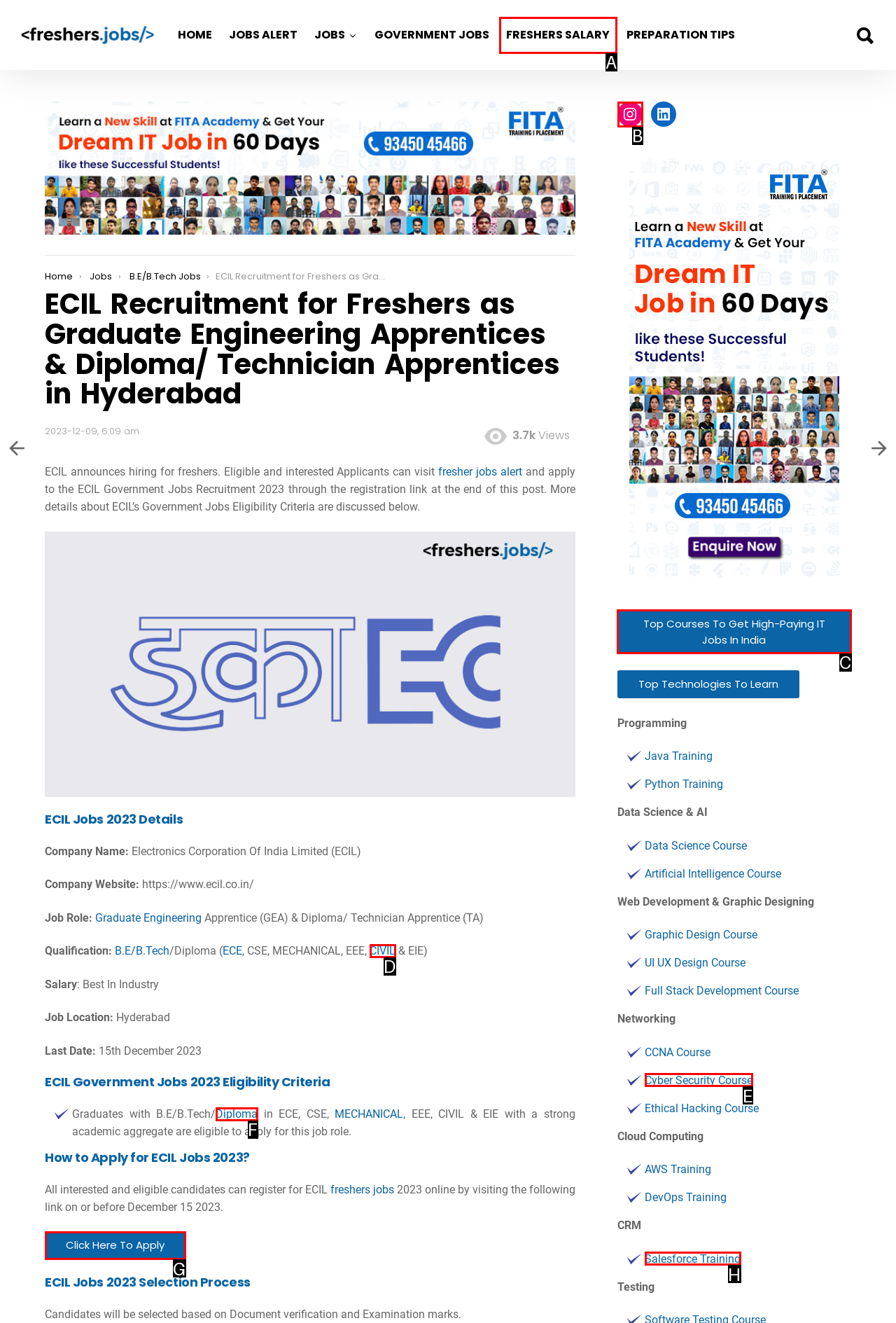Choose the letter of the option that needs to be clicked to perform the task: Learn about Top Courses To Get High-Paying IT Jobs In India. Answer with the letter.

C